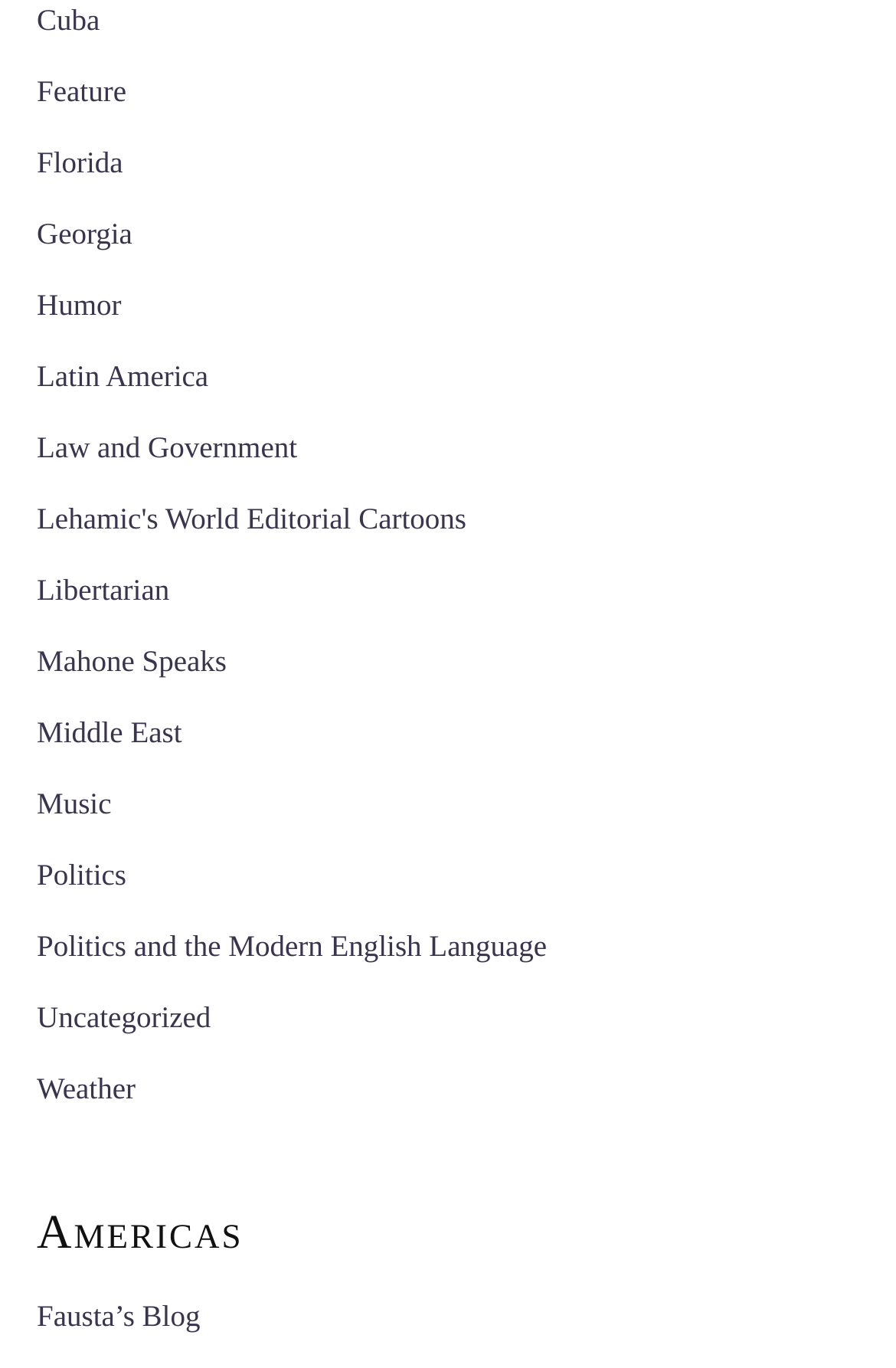How many categories are there on the webpage?
Please provide a single word or phrase as your answer based on the image.

19